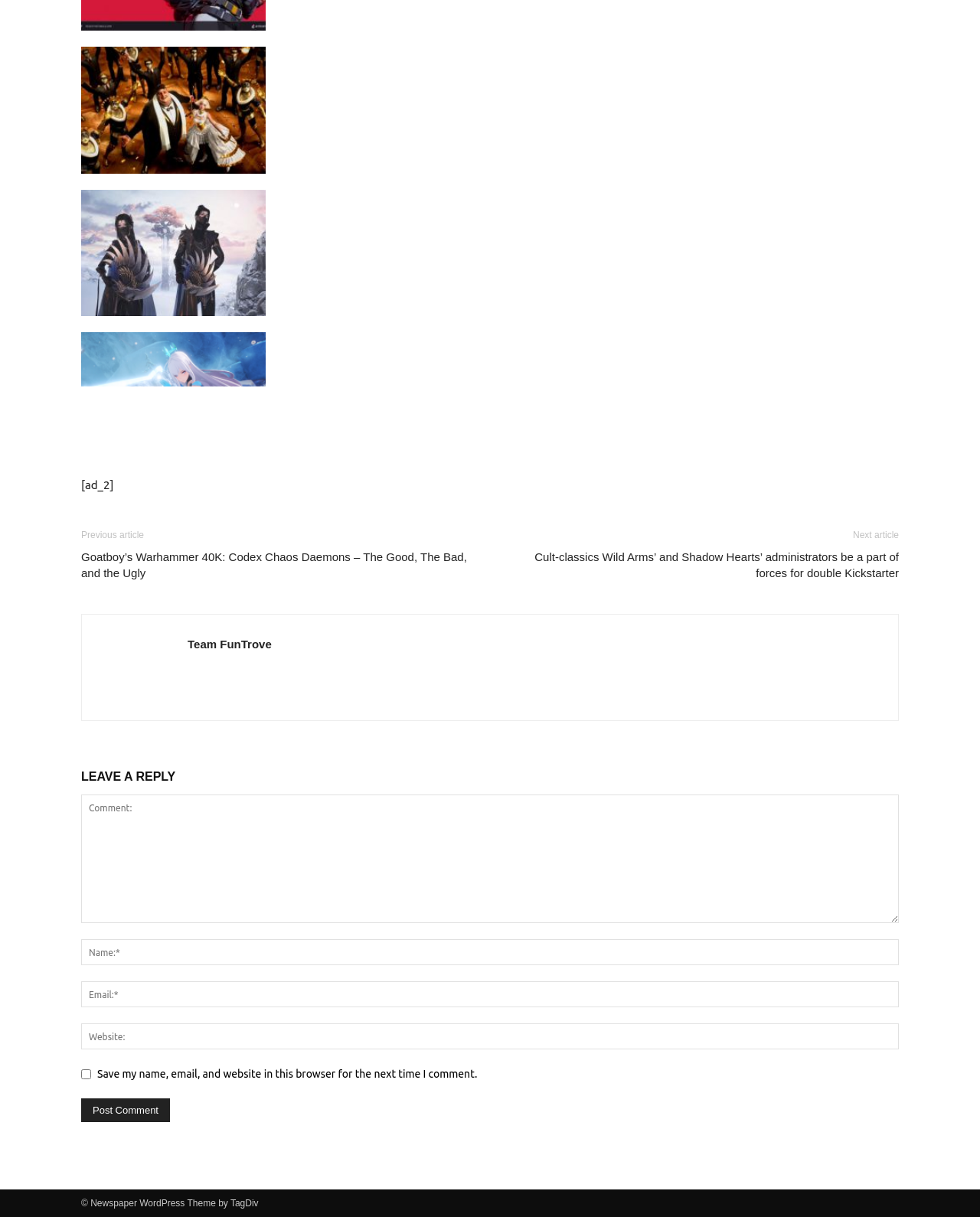Find the bounding box coordinates for the HTML element described in this sentence: "name="submit" value="Post Comment"". Provide the coordinates as four float numbers between 0 and 1, in the format [left, top, right, bottom].

[0.083, 0.903, 0.173, 0.922]